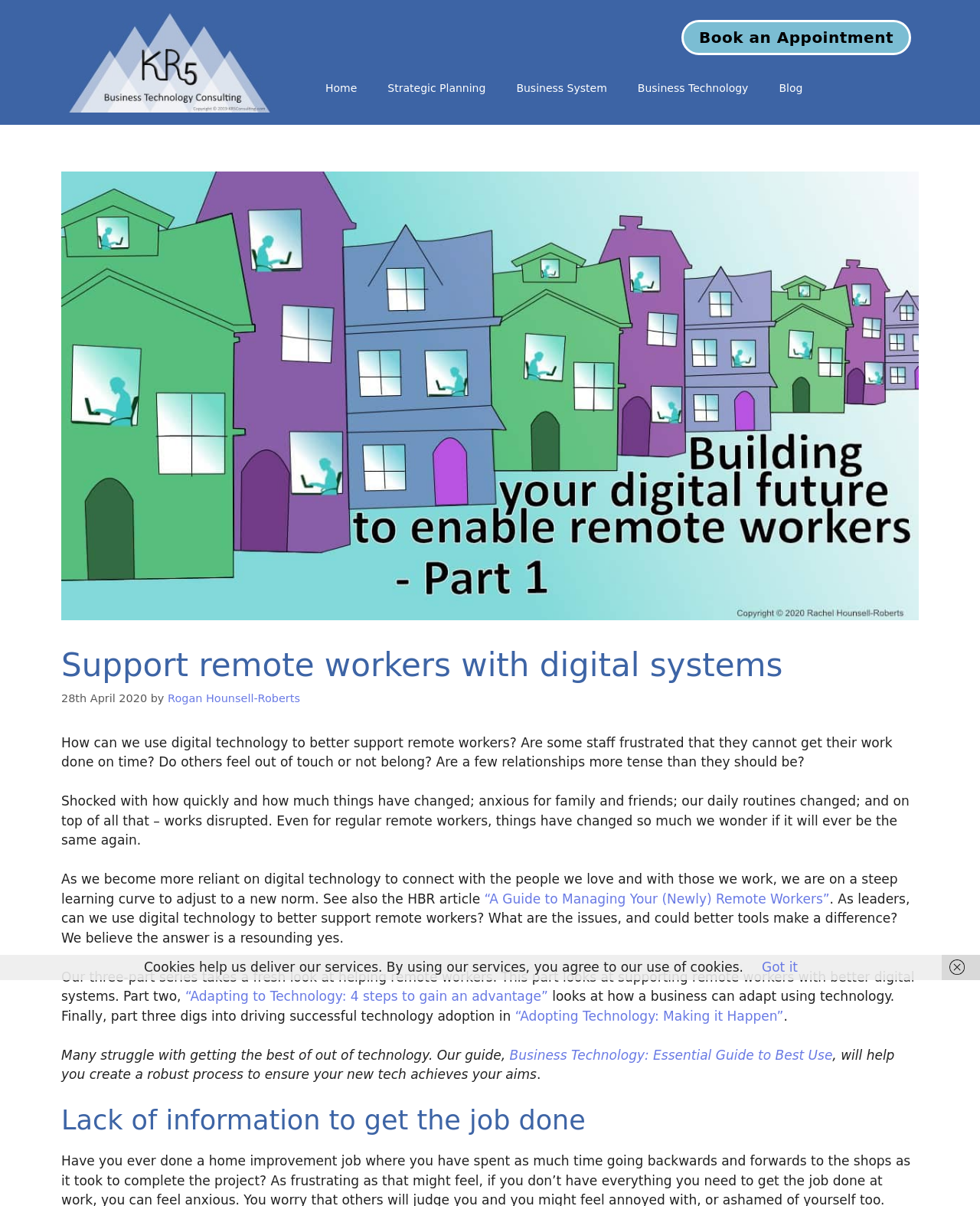With reference to the screenshot, provide a detailed response to the question below:
What is the main topic of this webpage?

Based on the webpage content, it appears that the main topic is about supporting remote workers with digital systems, and how leaders can better support them. The webpage discusses the challenges of remote work and how technology can be used to overcome them.